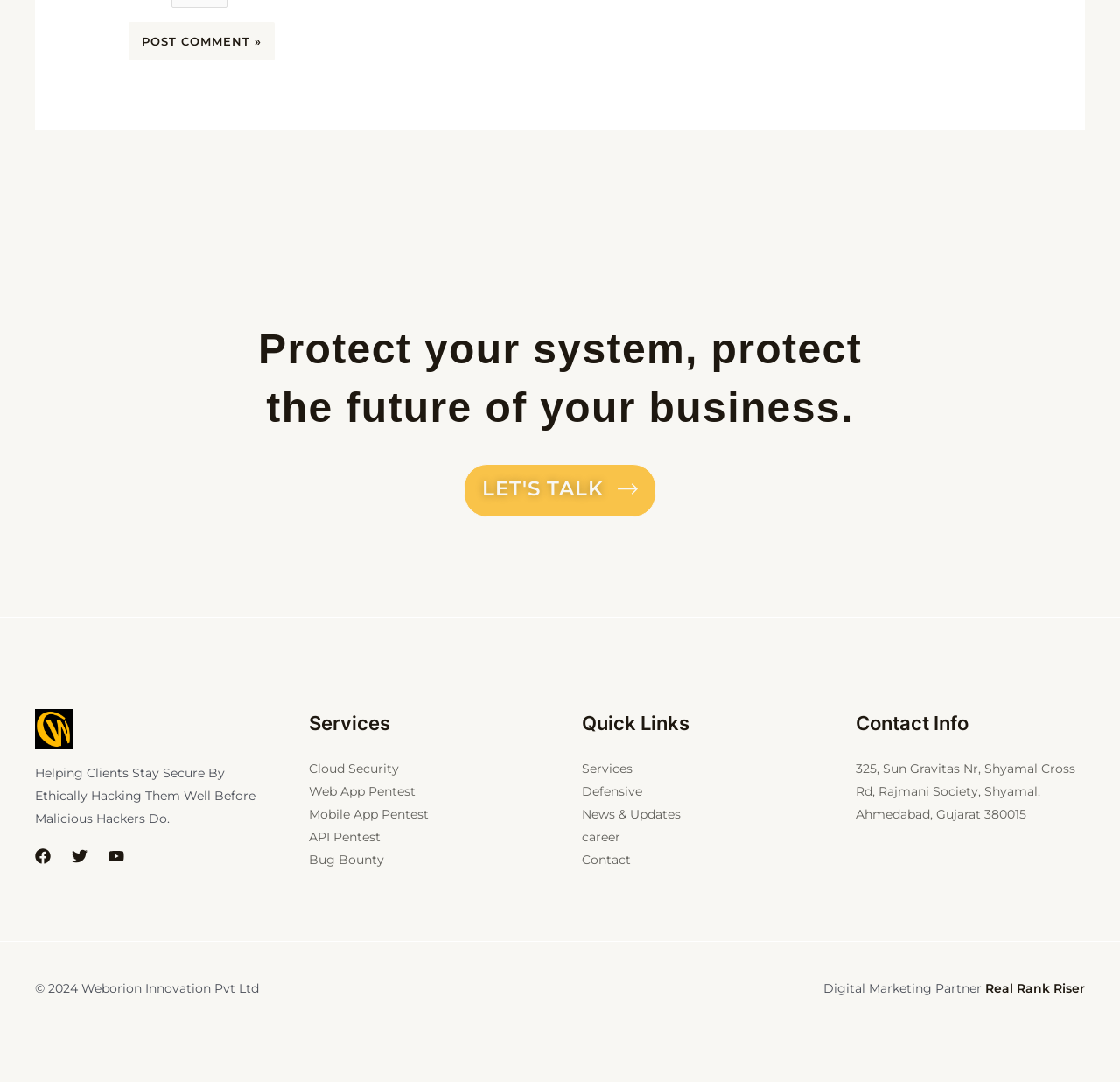Please specify the bounding box coordinates of the area that should be clicked to accomplish the following instruction: "Click the 'Contact' link". The coordinates should consist of four float numbers between 0 and 1, i.e., [left, top, right, bottom].

[0.52, 0.787, 0.563, 0.801]